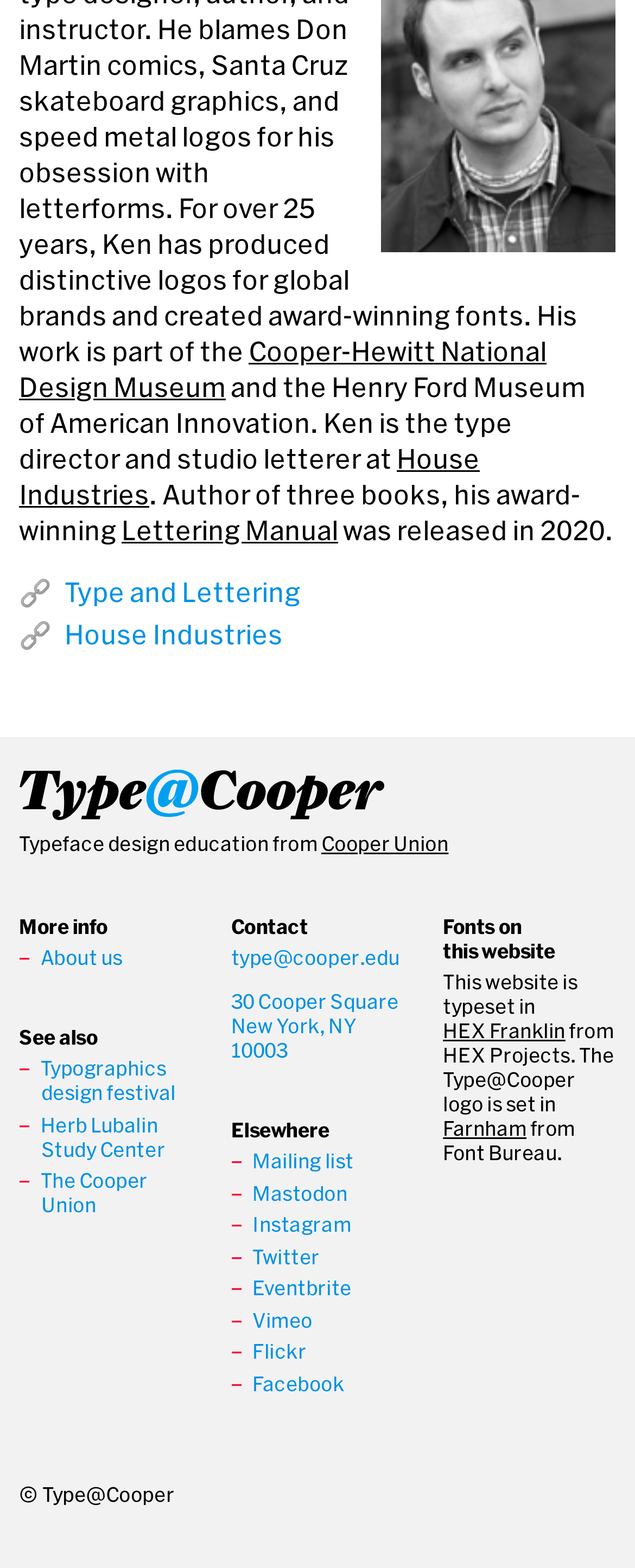Locate the coordinates of the bounding box for the clickable region that fulfills this instruction: "Visit the Cooper-Hewitt National Design Museum website".

[0.03, 0.215, 0.861, 0.256]